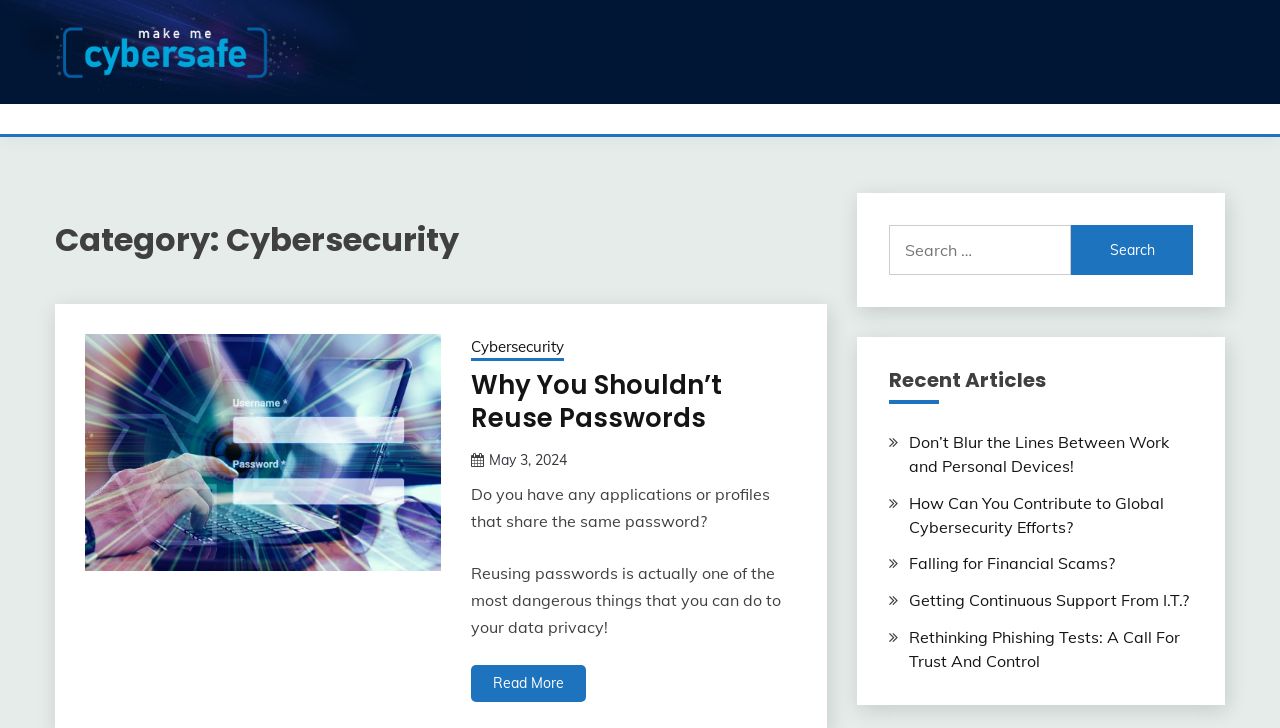What is the purpose of the search box?
Based on the visual information, provide a detailed and comprehensive answer.

The purpose of the search box can be determined by looking at the static text 'Search for:' located above the search box, indicating that the search box is used to search for articles on the webpage.